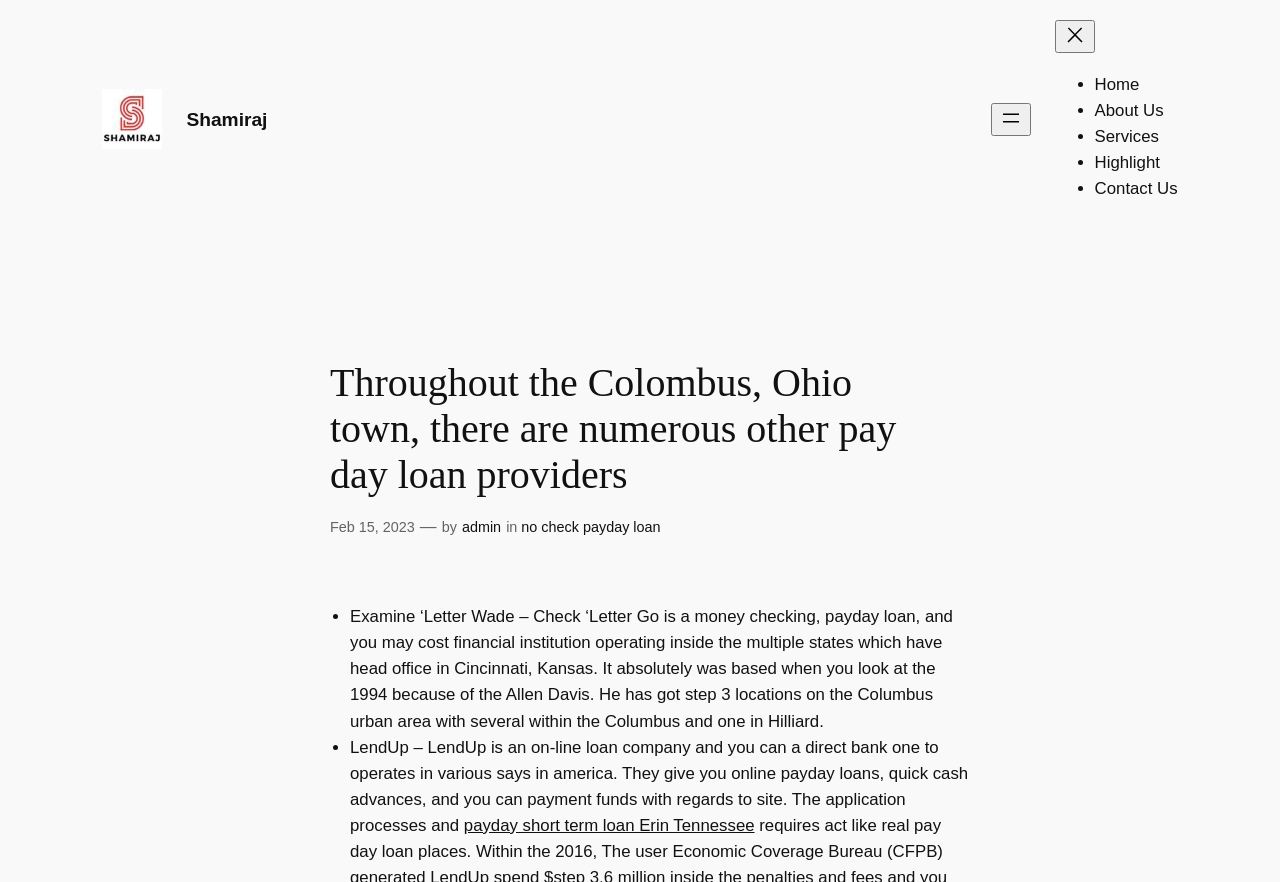What is the topic of the text following the '•' symbol? Refer to the image and provide a one-word or short phrase answer.

Payday loan providers